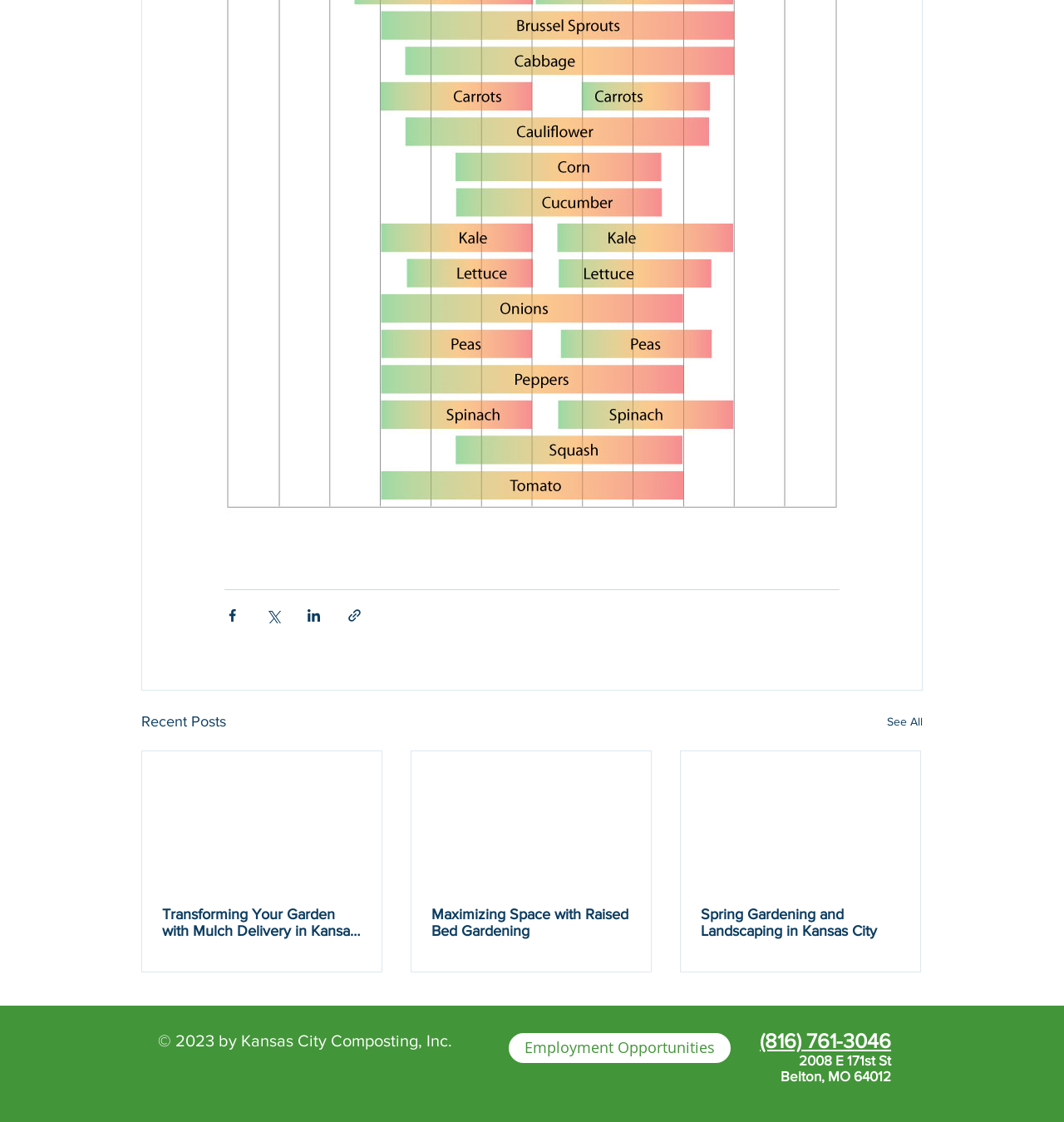Carefully examine the image and provide an in-depth answer to the question: How many social media platforms are available?

I counted the number of links in the 'Social Bar' section at the bottom of the webpage, which includes Facebook, Instagram, and two other unlabelled links, making a total of 4 social media platforms available.